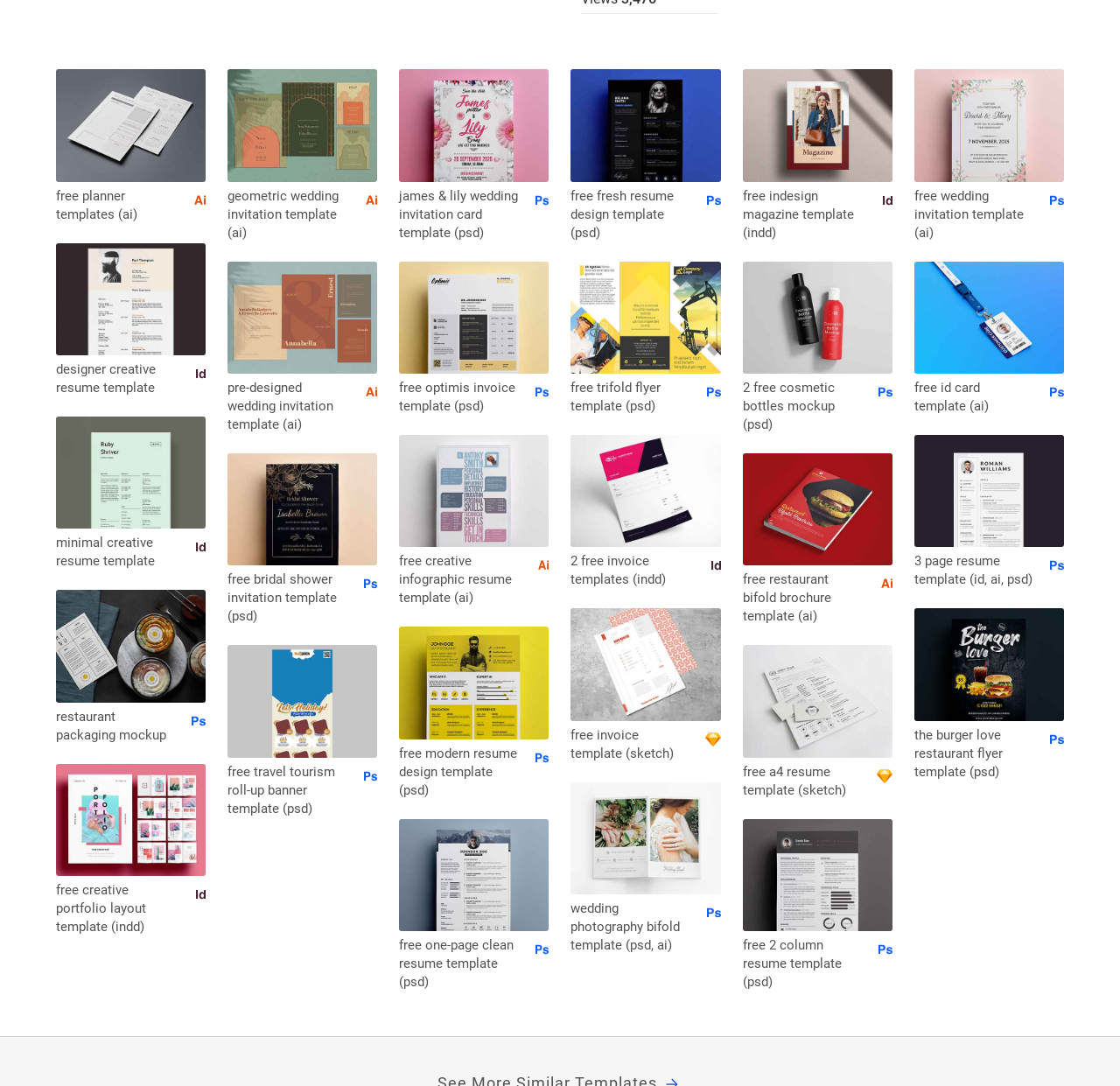Please find the bounding box coordinates (top-left x, top-left y, bottom-right x, bottom-right y) in the screenshot for the UI element described as follows: Free A4 Resume Template (Sketch)

[0.663, 0.7, 0.77, 0.738]